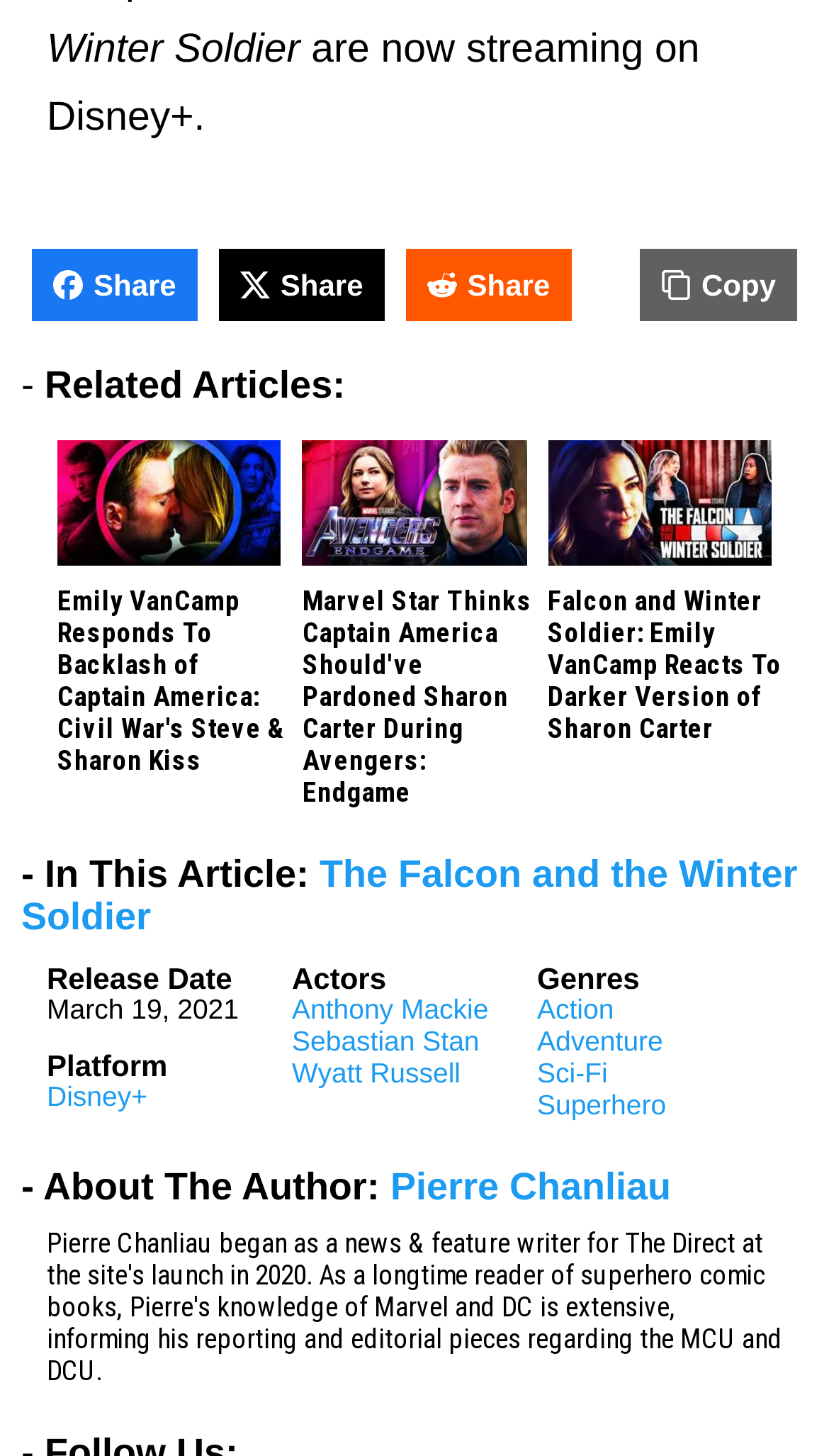Find the bounding box of the UI element described as follows: "Wyatt Russell".

[0.352, 0.726, 0.556, 0.748]